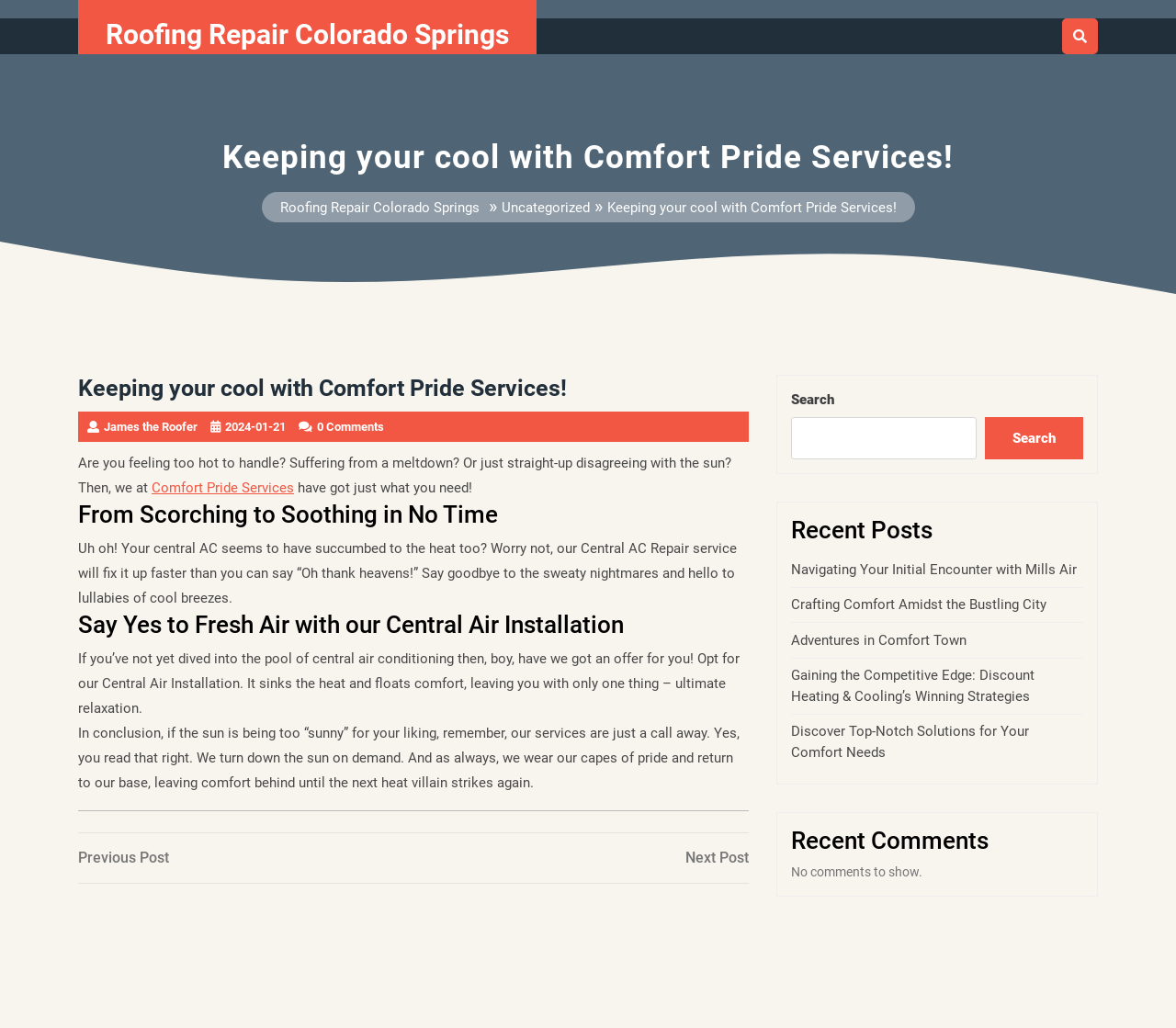What is the name of the company providing roofing repair services?
Please give a detailed and elaborate answer to the question.

The answer can be found in the article section of the webpage, where it is mentioned that 'we at Comfort Pride Services have got just what you need!' This indicates that Comfort Pride Services is the company providing roofing repair services.